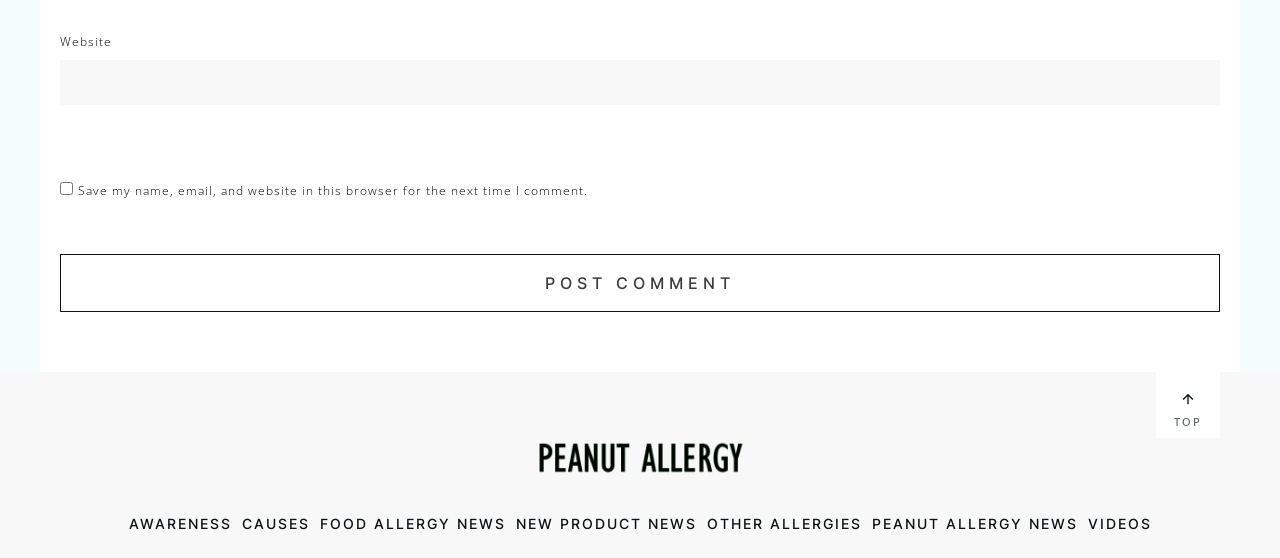Locate the bounding box of the UI element defined by this description: "Other Allergies". The coordinates should be given as four float numbers between 0 and 1, formatted as [left, top, right, bottom].

[0.552, 0.914, 0.673, 0.964]